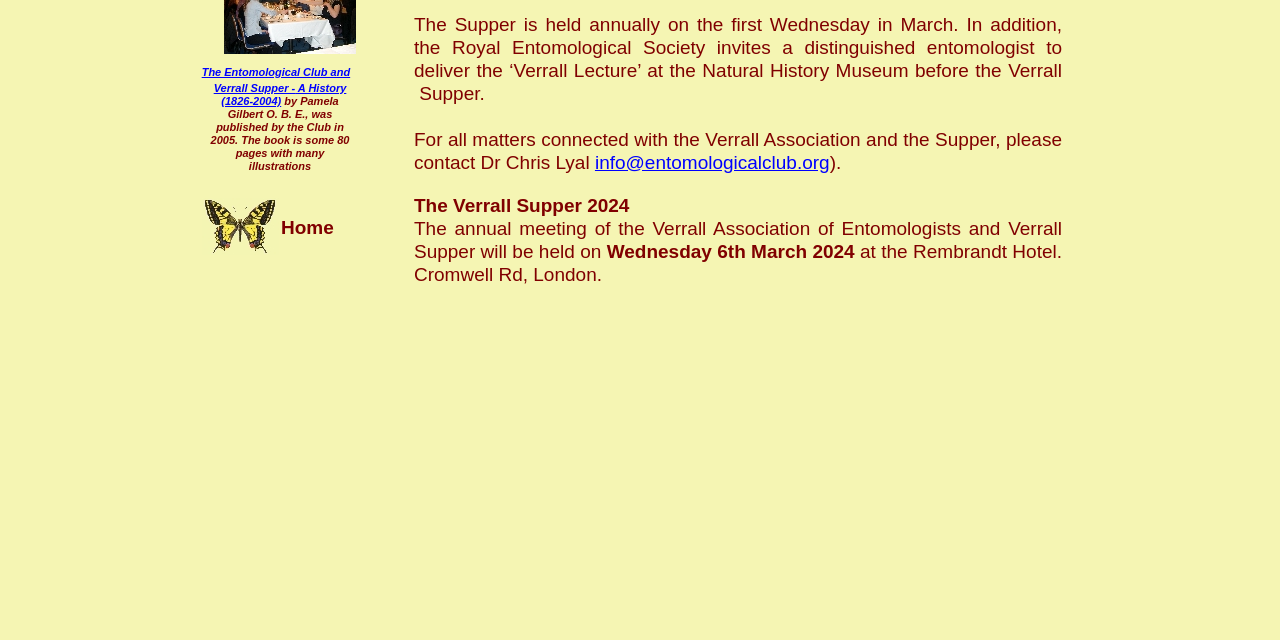Provide the bounding box for the UI element matching this description: "alt="1 - entomologicalclub.org"".

[0.158, 0.377, 0.218, 0.403]